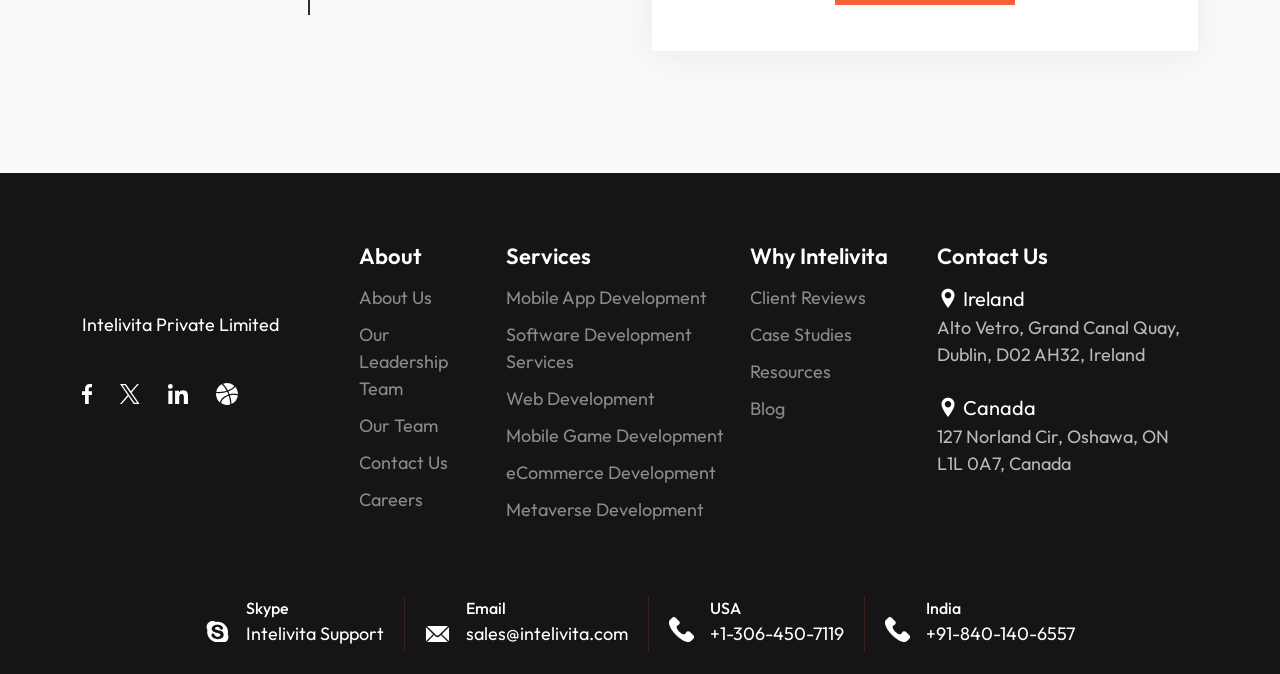Show the bounding box coordinates for the element that needs to be clicked to execute the following instruction: "Call USA office". Provide the coordinates in the form of four float numbers between 0 and 1, i.e., [left, top, right, bottom].

[0.555, 0.92, 0.659, 0.961]